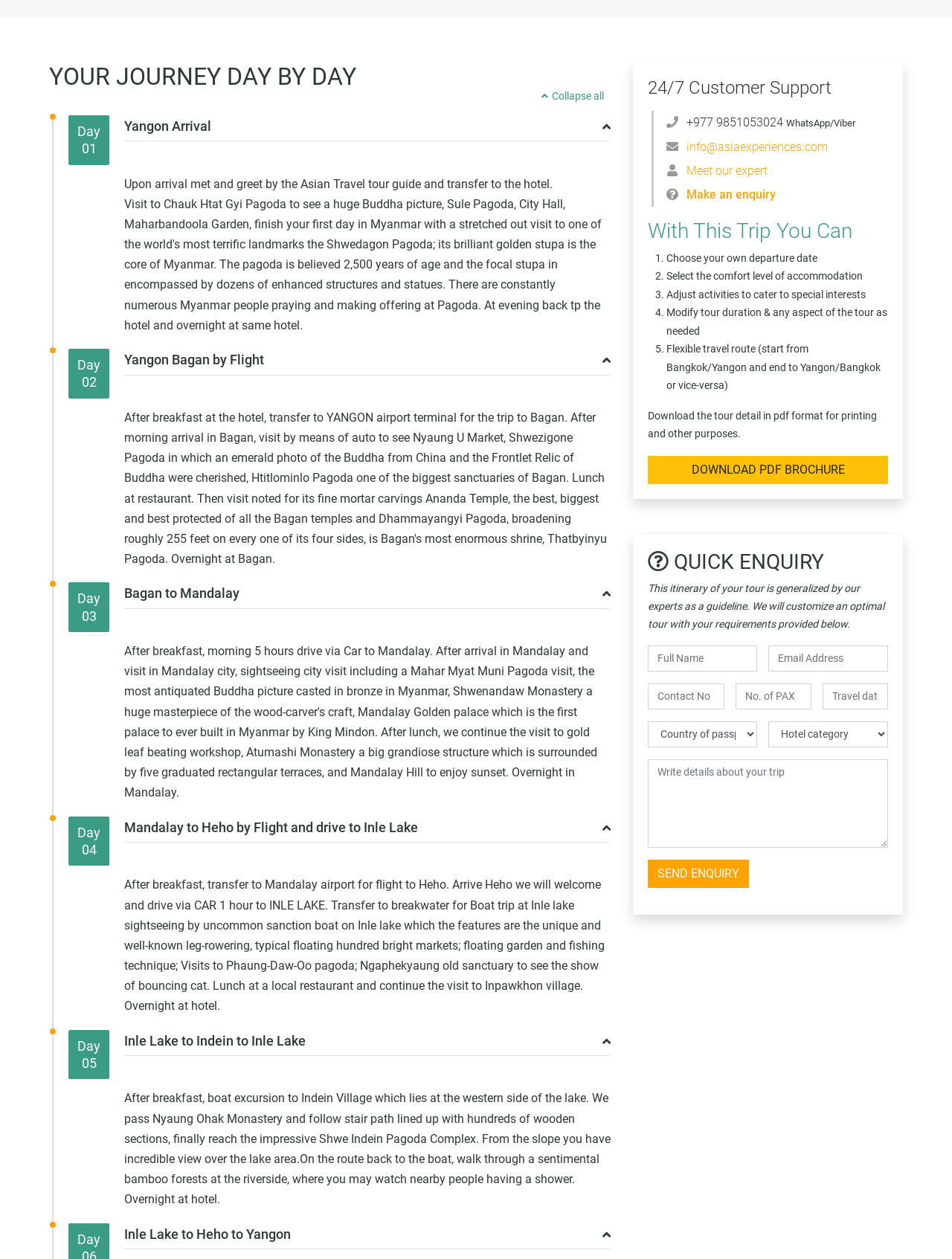Find and indicate the bounding box coordinates of the region you should select to follow the given instruction: "Download PDF brochure".

[0.681, 0.362, 0.933, 0.384]